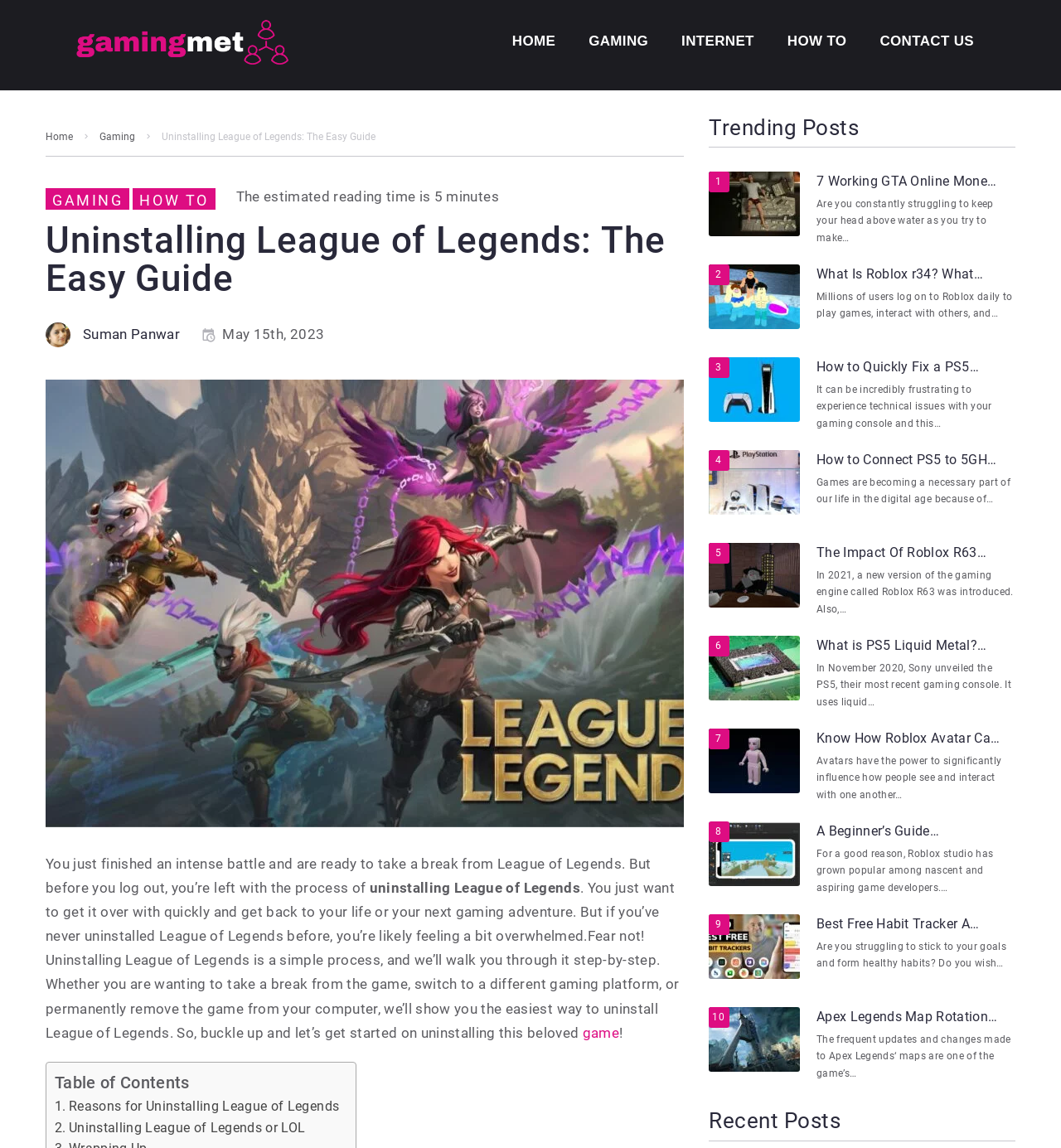What is the title of the first trending post?
Please give a detailed answer to the question using the information shown in the image.

I found the answer by looking at the link element that says '7 Working GTA Online Money Glitches to Boost Your Cash Reserve in 2023' located at the top of the trending posts section.